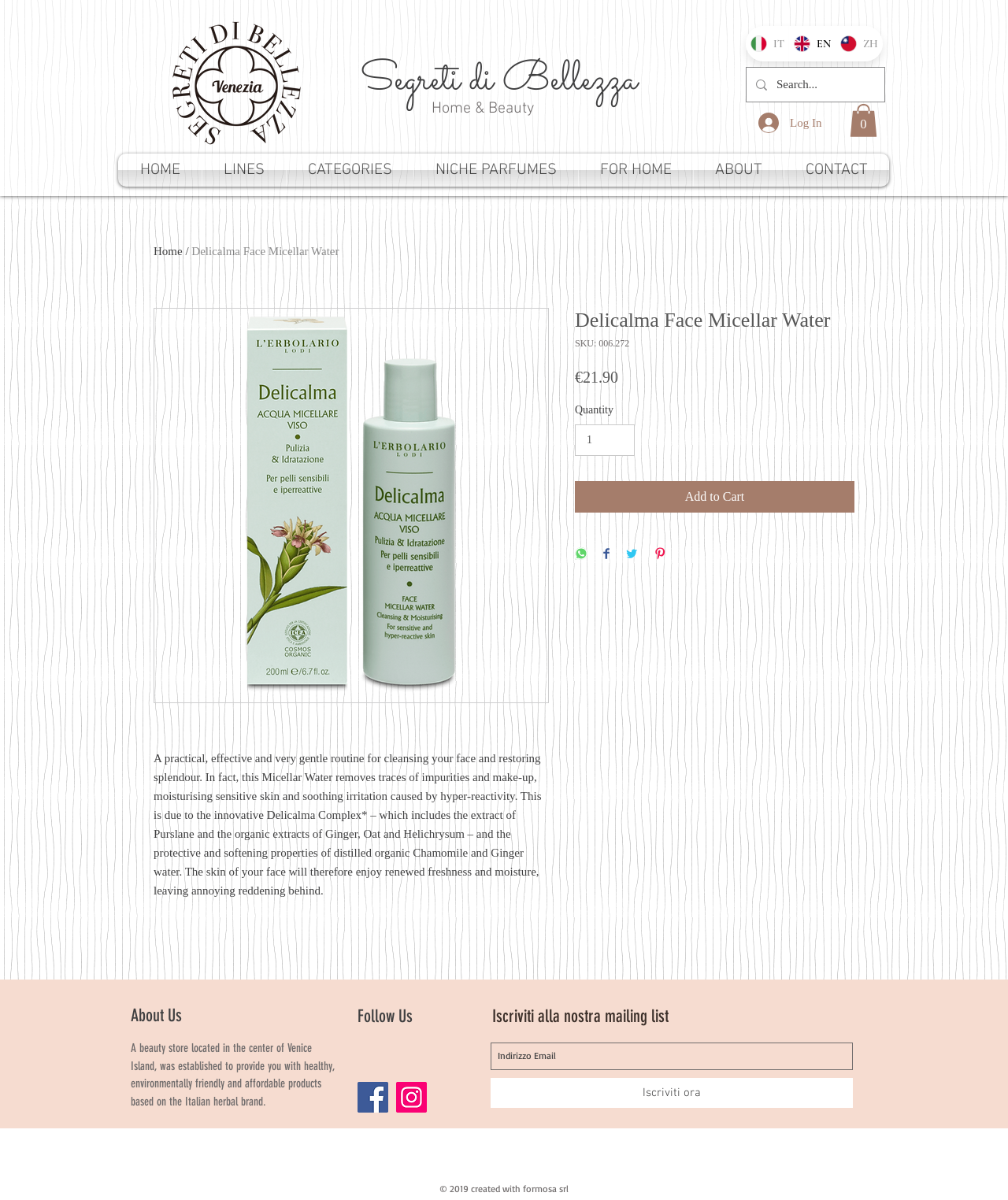Can you determine the bounding box coordinates of the area that needs to be clicked to fulfill the following instruction: "View your cart"?

[0.843, 0.087, 0.87, 0.114]